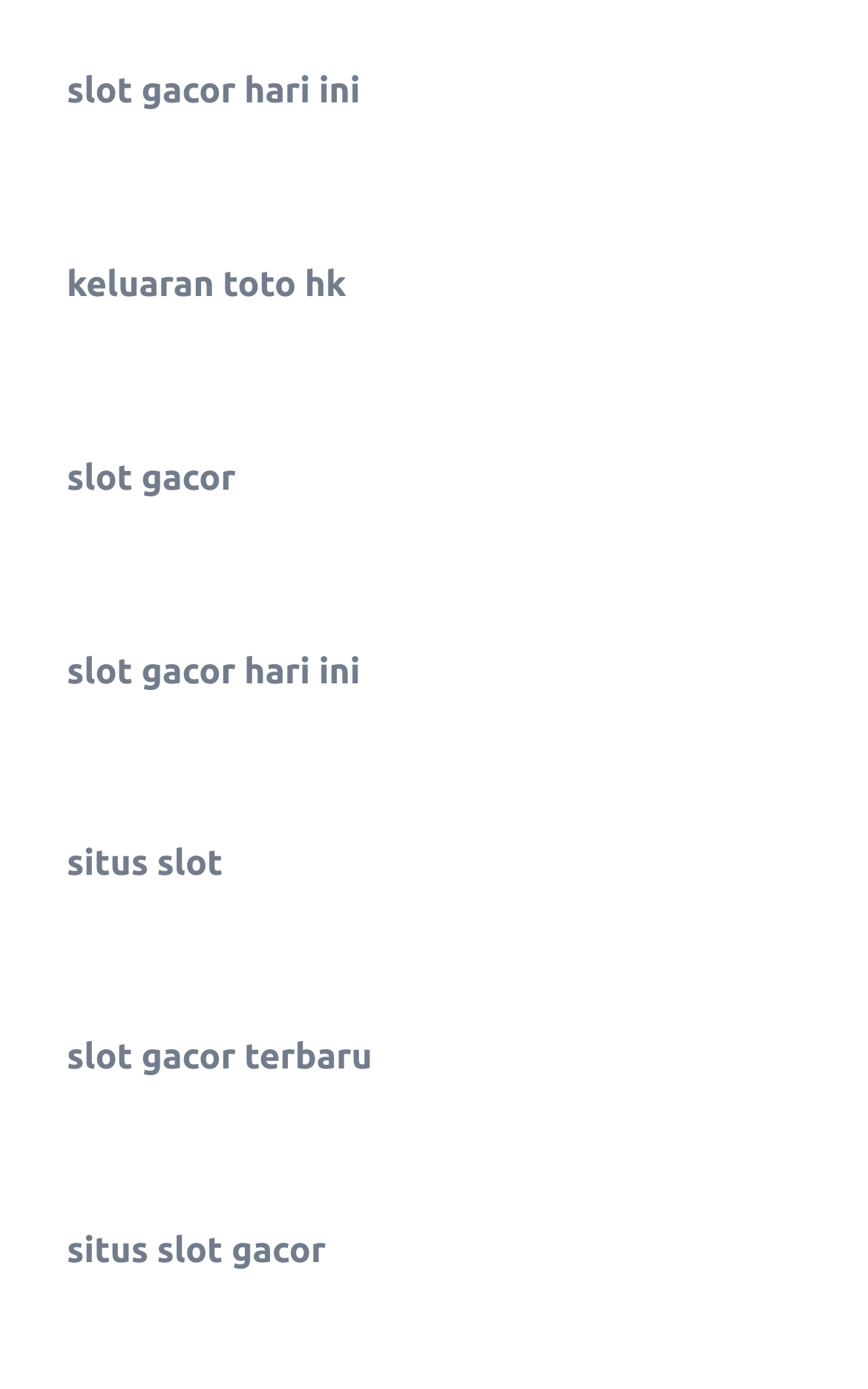Find the bounding box coordinates for the HTML element described in this sentence: "situs slot". Provide the coordinates as four float numbers between 0 and 1, in the format [left, top, right, bottom].

[0.077, 0.608, 0.257, 0.637]